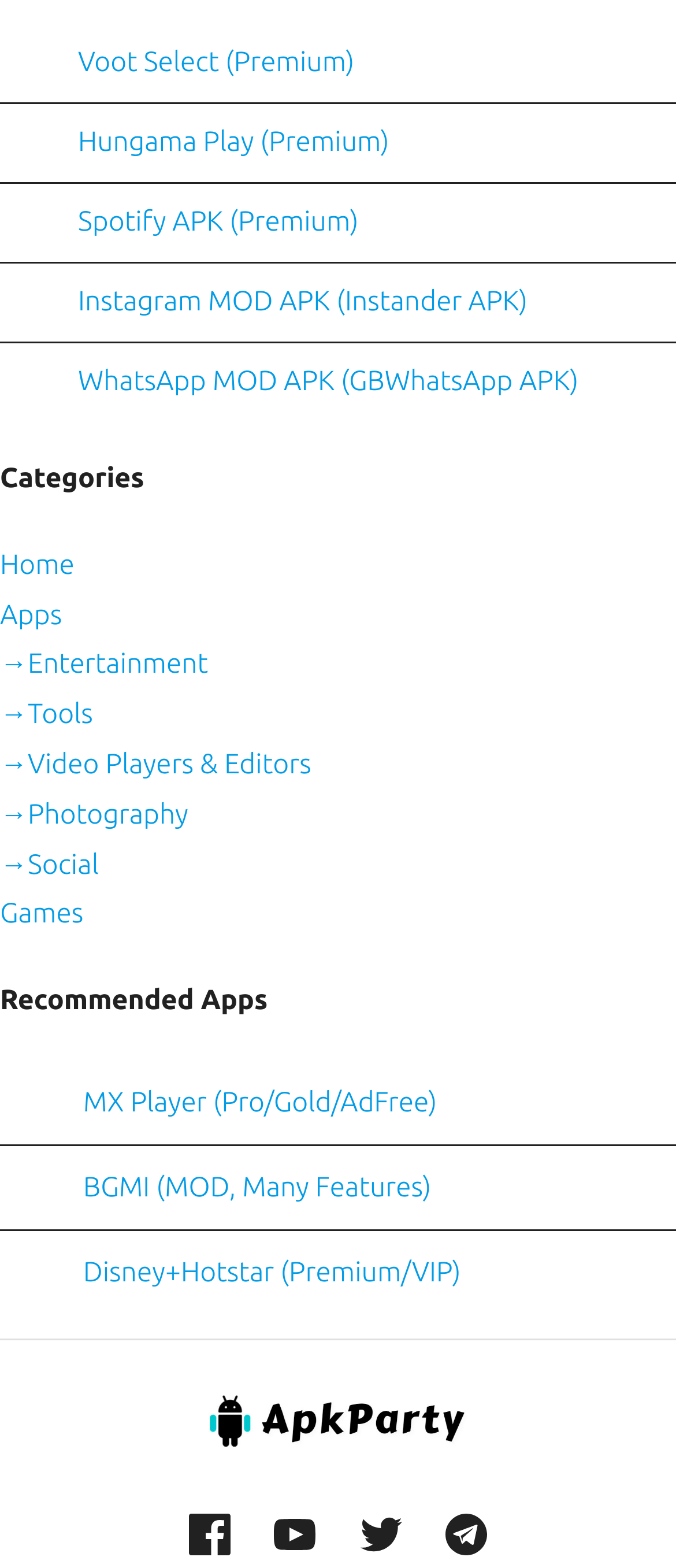Locate the bounding box coordinates of the element that needs to be clicked to carry out the instruction: "Click on Voot Select (Premium)". The coordinates should be given as four float numbers ranging from 0 to 1, i.e., [left, top, right, bottom].

[0.0, 0.018, 0.524, 0.062]